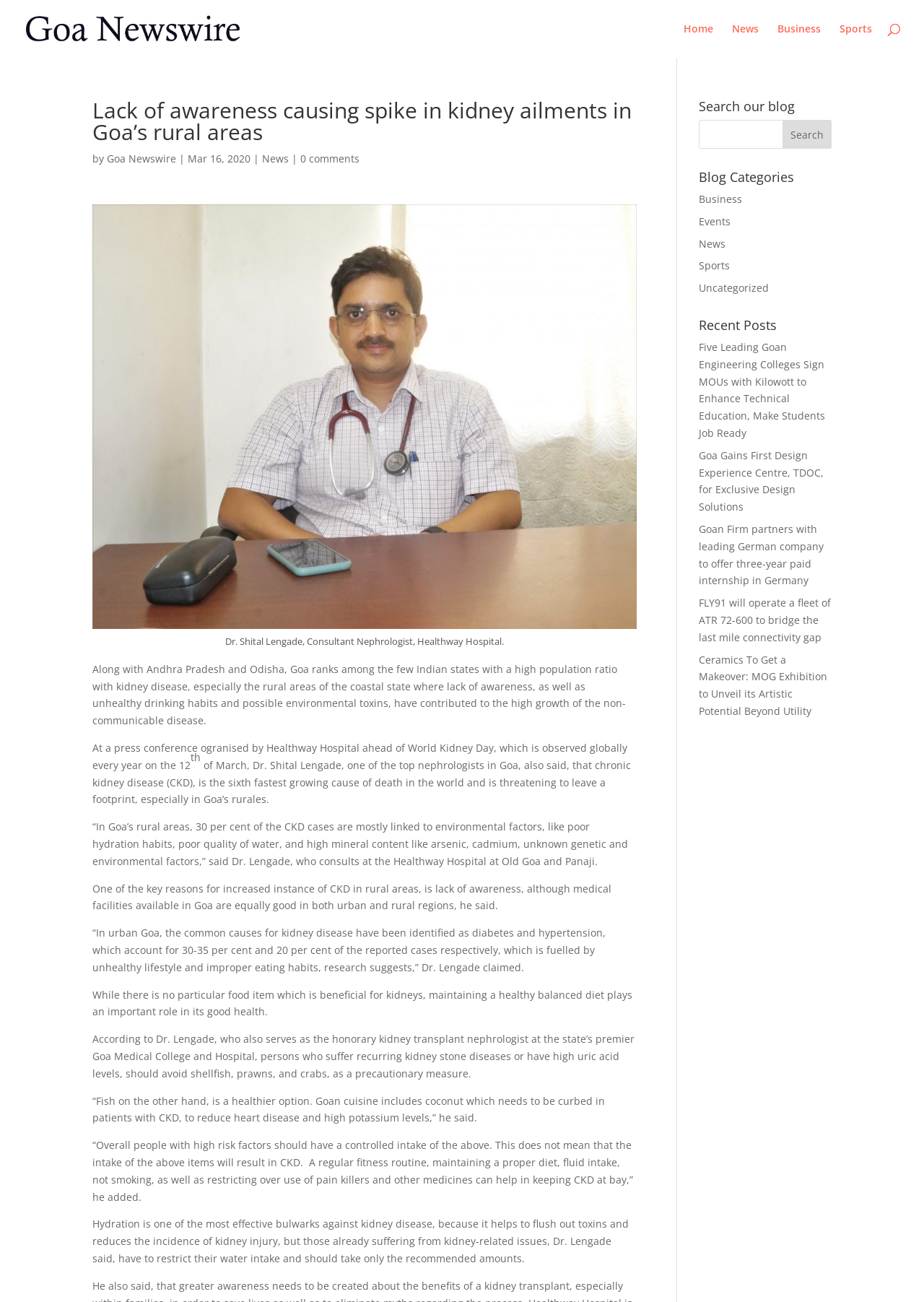Determine the bounding box coordinates of the element that should be clicked to execute the following command: "Click on the 'Home' link".

[0.74, 0.018, 0.772, 0.044]